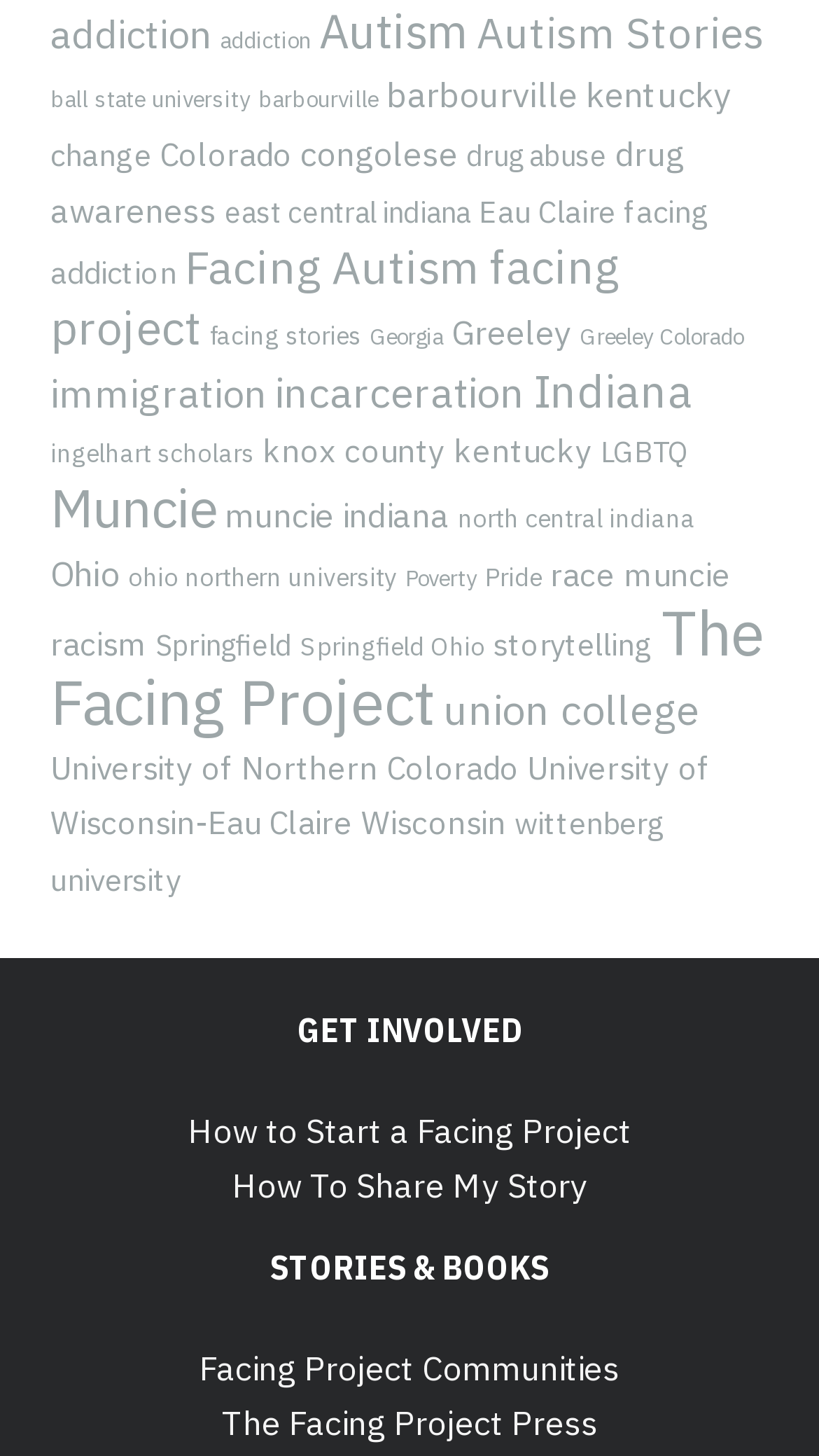How many links are related to Muncie?
Provide a one-word or short-phrase answer based on the image.

2